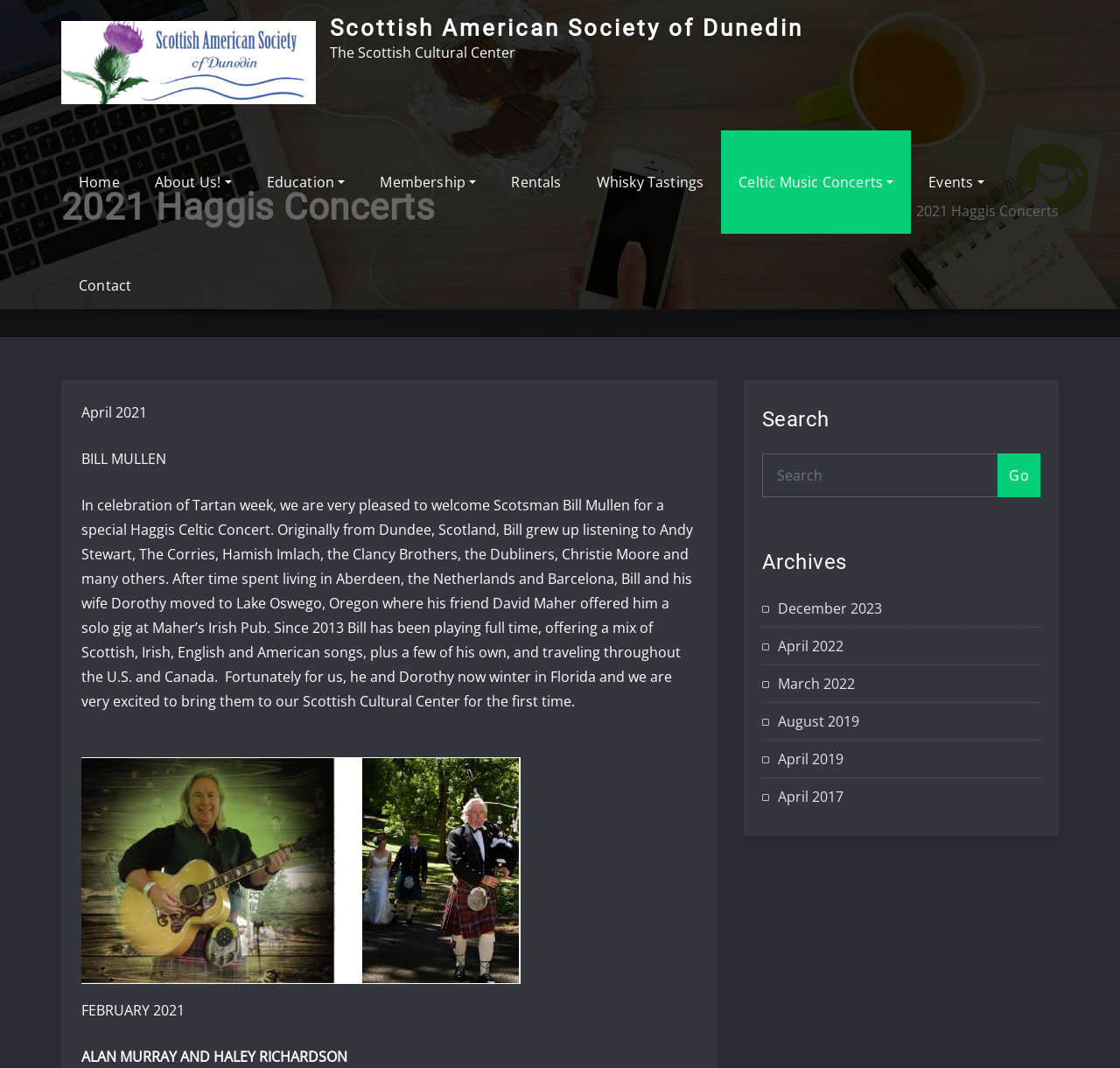What is the name of the musician performing in February 2021?
Provide an in-depth answer to the question, covering all aspects.

I found the answer by looking at the text description of the concert in February 2021, which mentions 'ALAN MURRAY AND HALEY RICHARDSON'.